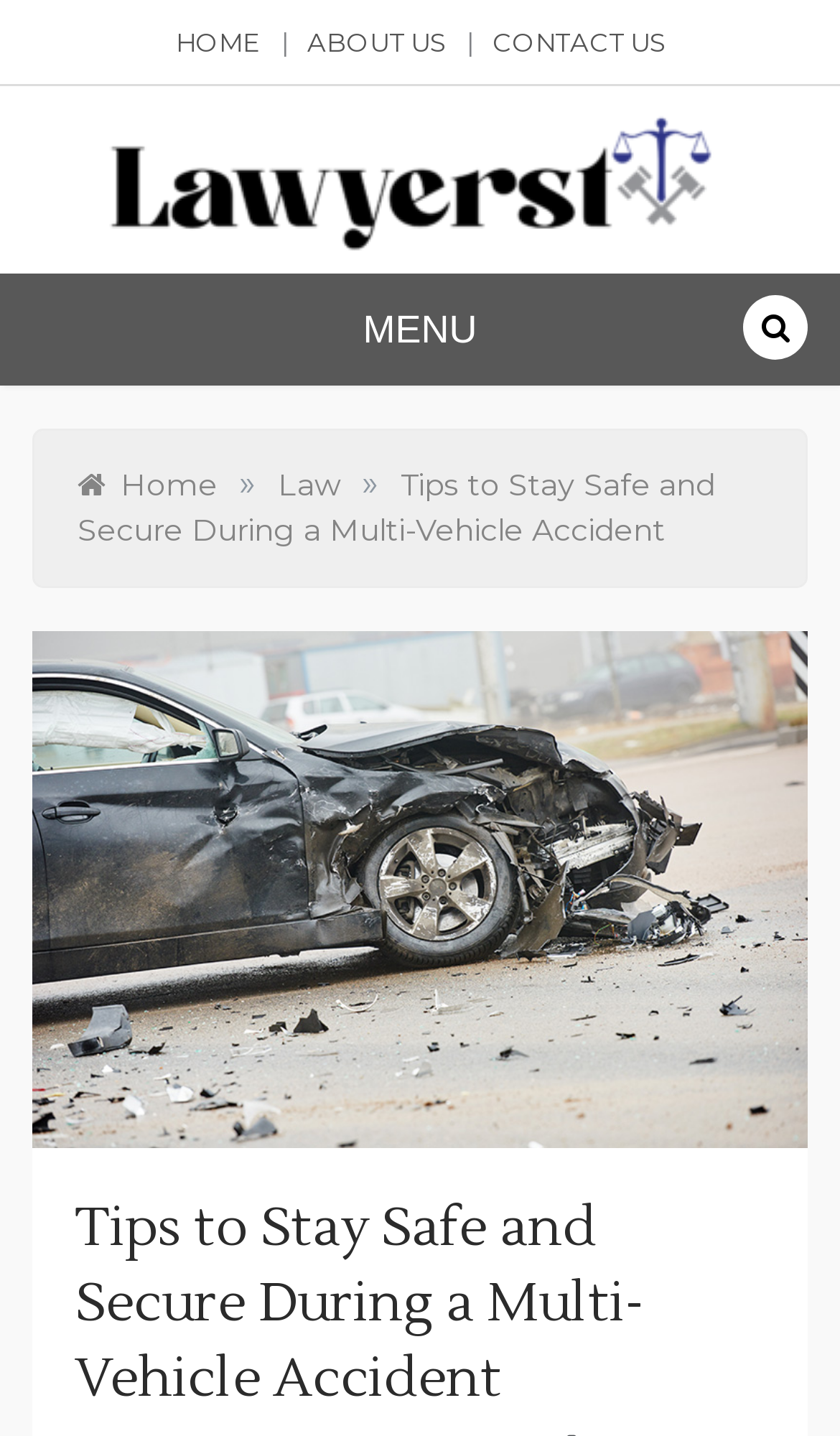What is the purpose of the button with a hamburger icon?
Look at the screenshot and respond with one word or a short phrase.

MENU